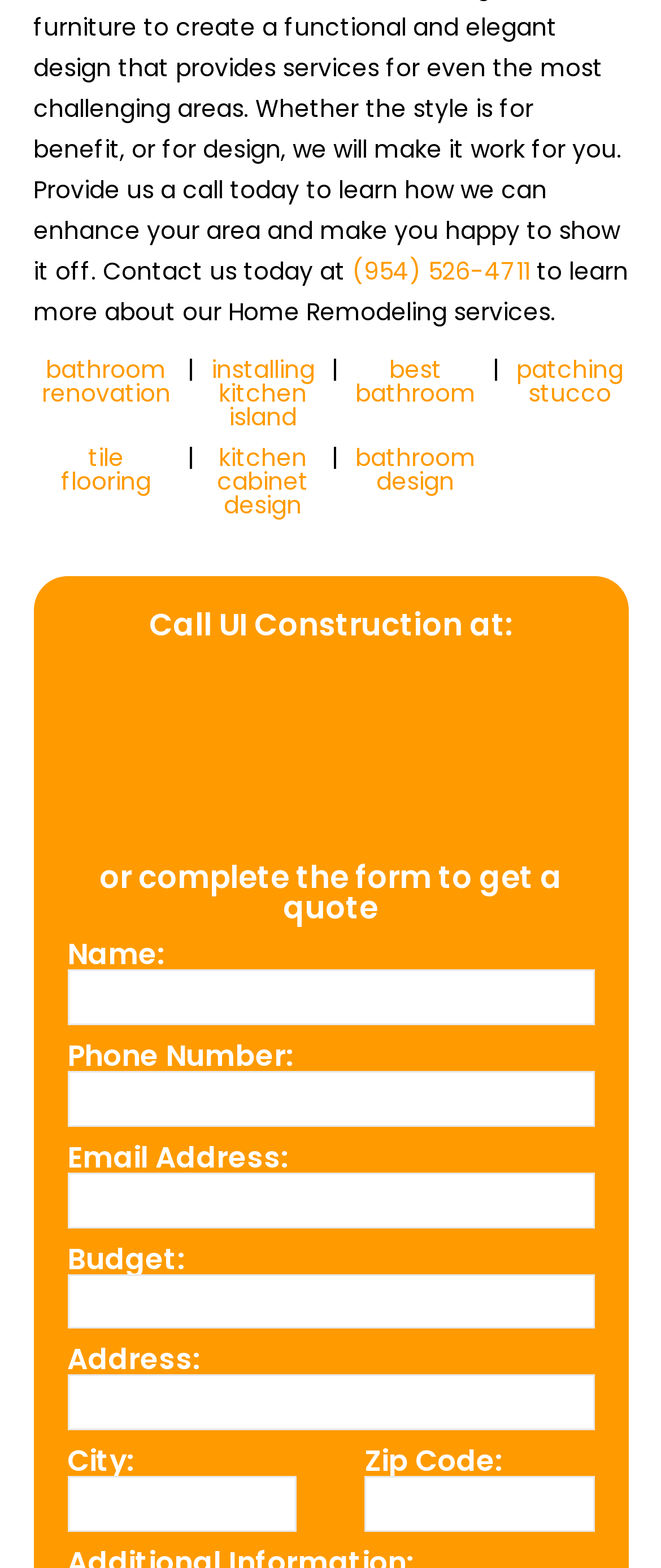What information is required to fill out the form?
Please answer the question with as much detail and depth as you can.

The form on the webpage requires various information such as Name, Phone Number, Email Address, Budget, Address, City, and Zip Code, as indicated by the headings and textboxes in the gridcells.